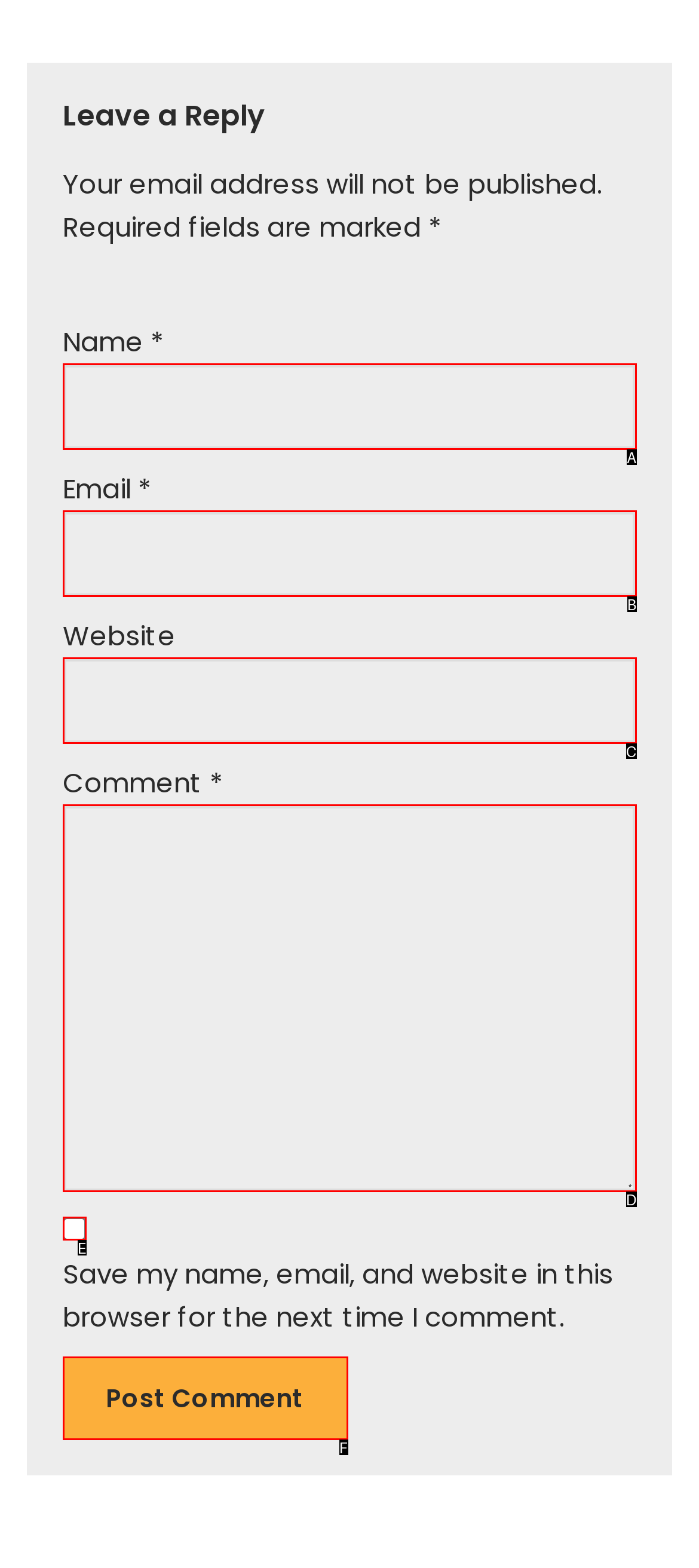Using the description: Link to Farm, find the best-matching HTML element. Indicate your answer with the letter of the chosen option.

None